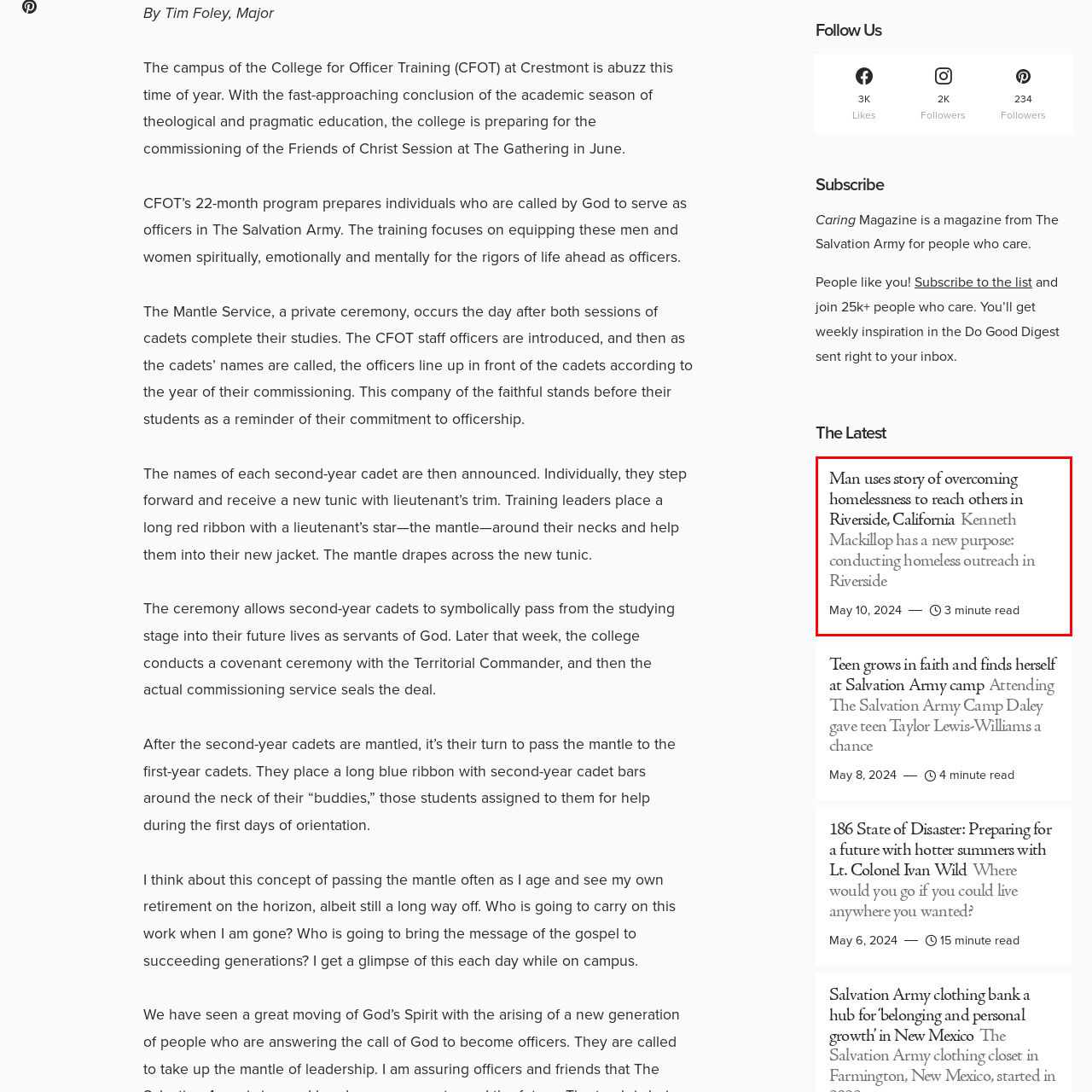Please provide a comprehensive caption for the image highlighted in the red box.

This image features the article titled "Man uses story of overcoming homelessness to reach others in Riverside, California," highlighting the transformative journey of Kenneth Mackillop. The piece discusses Mackillop's newfound purpose in conducting outreach for the homeless community in Riverside, California. It emphasizes his personal experiences and how they inspire his efforts to help others facing similar challenges. Accompanying the article is the publication date, May 10, 2024, and a note indicating a reading time of approximately three minutes, making it an accessible read for those interested in stories of resilience and community service.